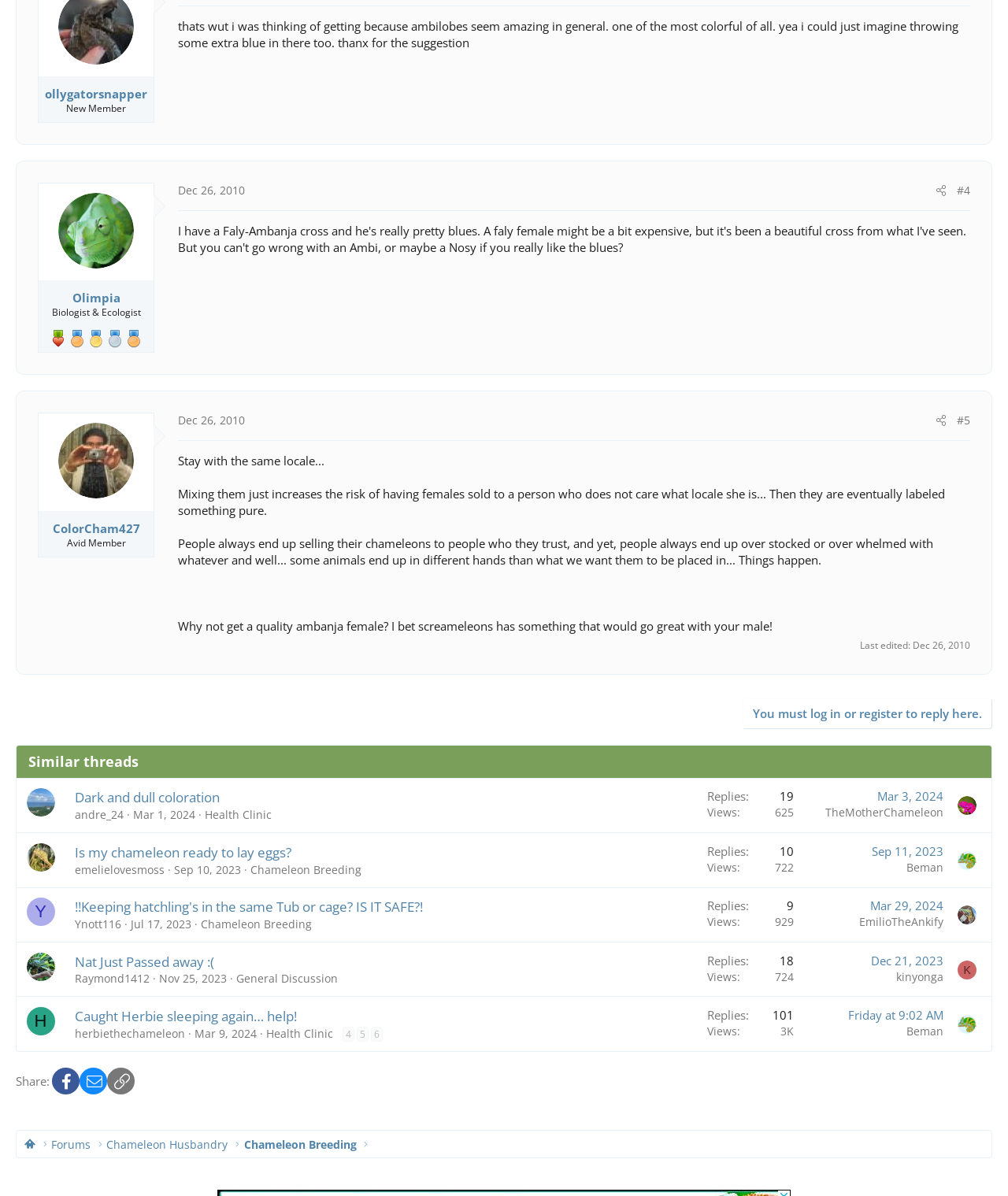Please mark the clickable region by giving the bounding box coordinates needed to complete this instruction: "Read the post from ColorCham427".

[0.177, 0.378, 0.962, 0.531]